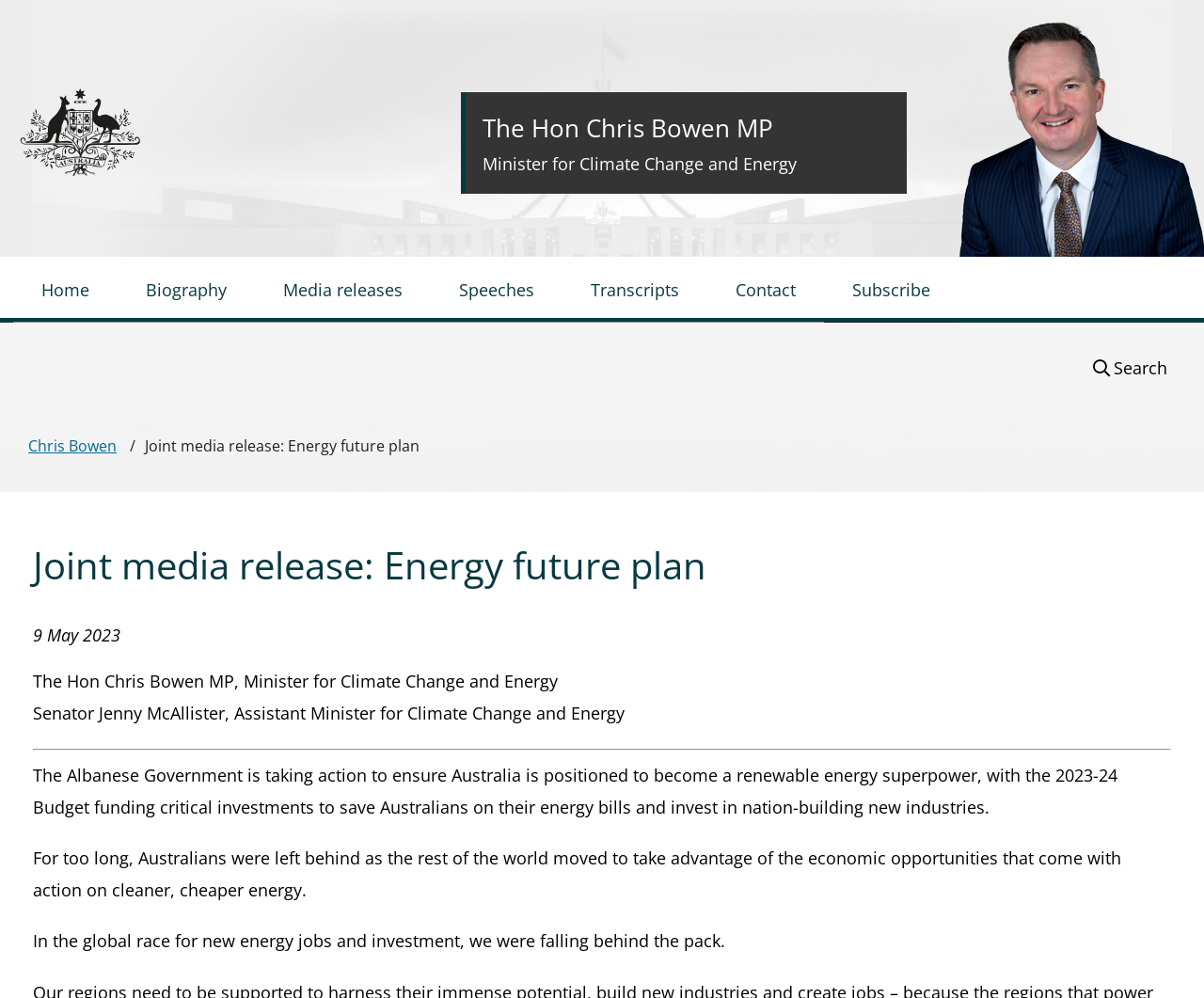What is the purpose of the textbox at the top right corner?
Based on the image, answer the question with a single word or brief phrase.

Search